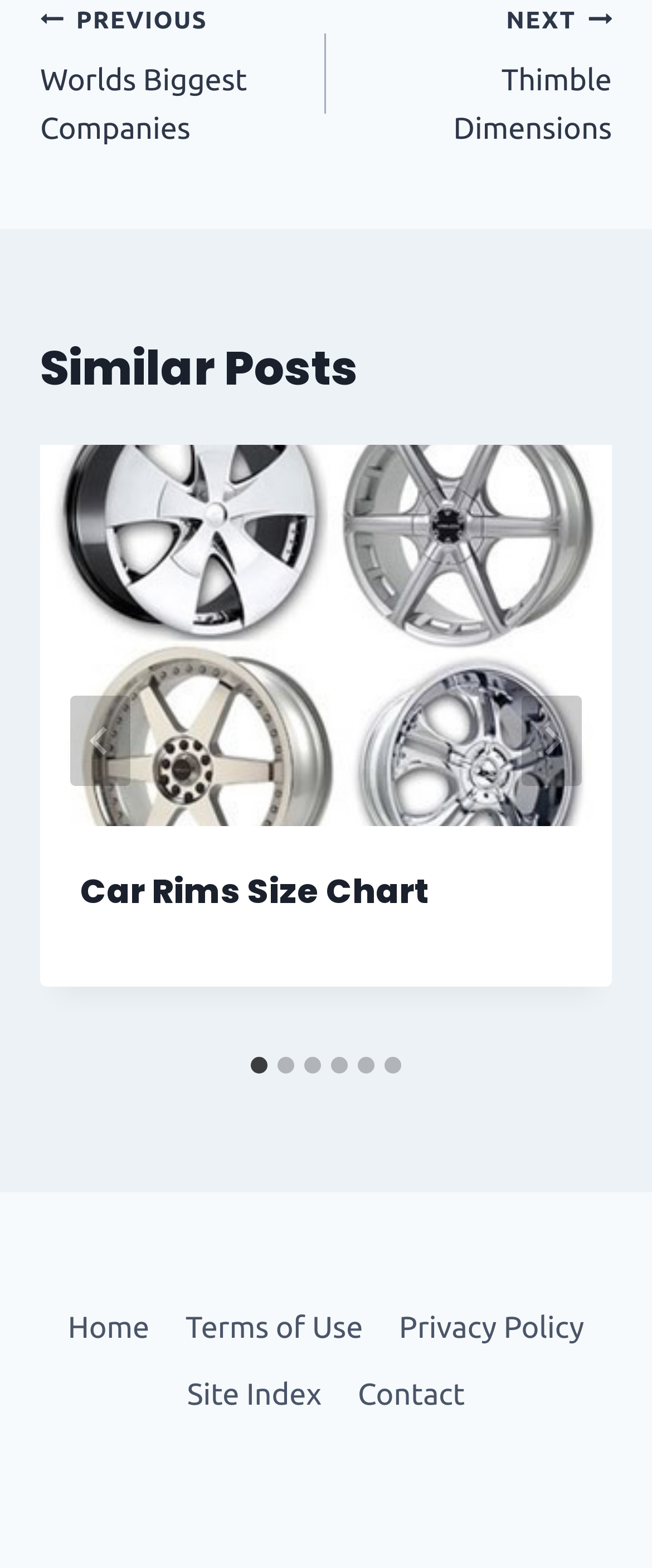Specify the bounding box coordinates of the region I need to click to perform the following instruction: "Visit the Home page". The coordinates must be four float numbers in the range of 0 to 1, i.e., [left, top, right, bottom].

[0.076, 0.826, 0.257, 0.869]